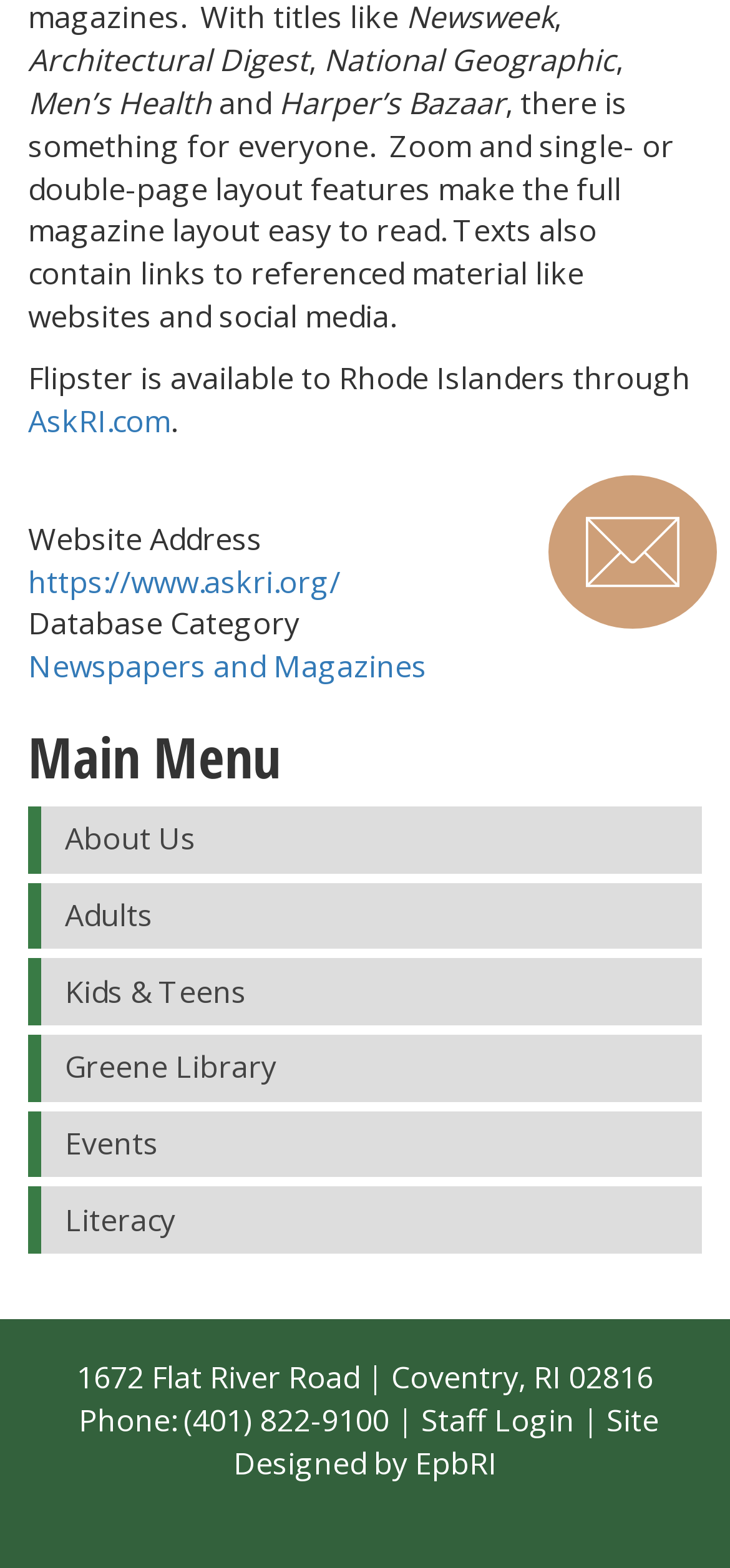Determine the bounding box for the UI element as described: "Newspapers and Magazines". The coordinates should be represented as four float numbers between 0 and 1, formatted as [left, top, right, bottom].

[0.038, 0.412, 0.585, 0.438]